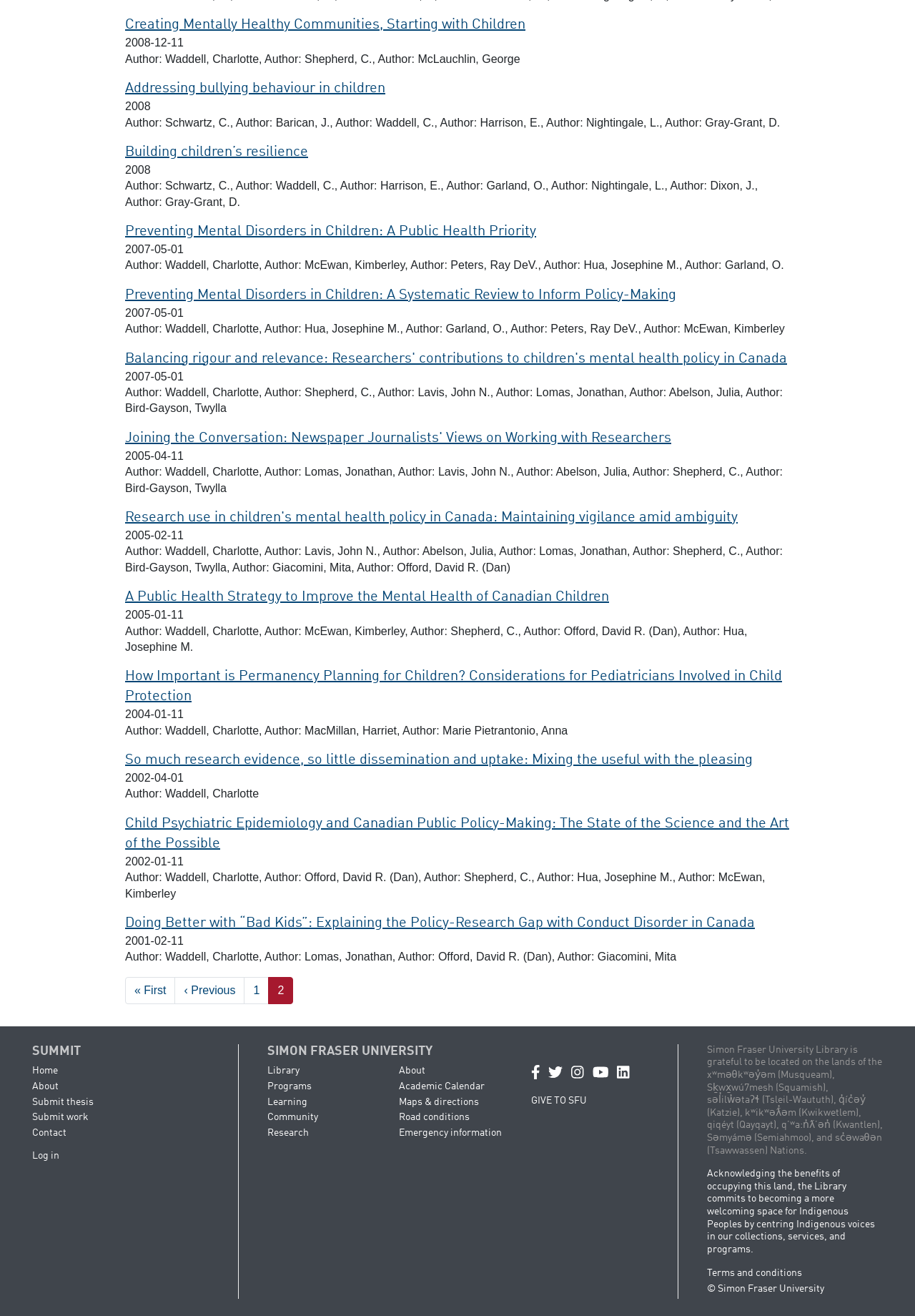Locate the coordinates of the bounding box for the clickable region that fulfills this instruction: "Go to previous post".

None